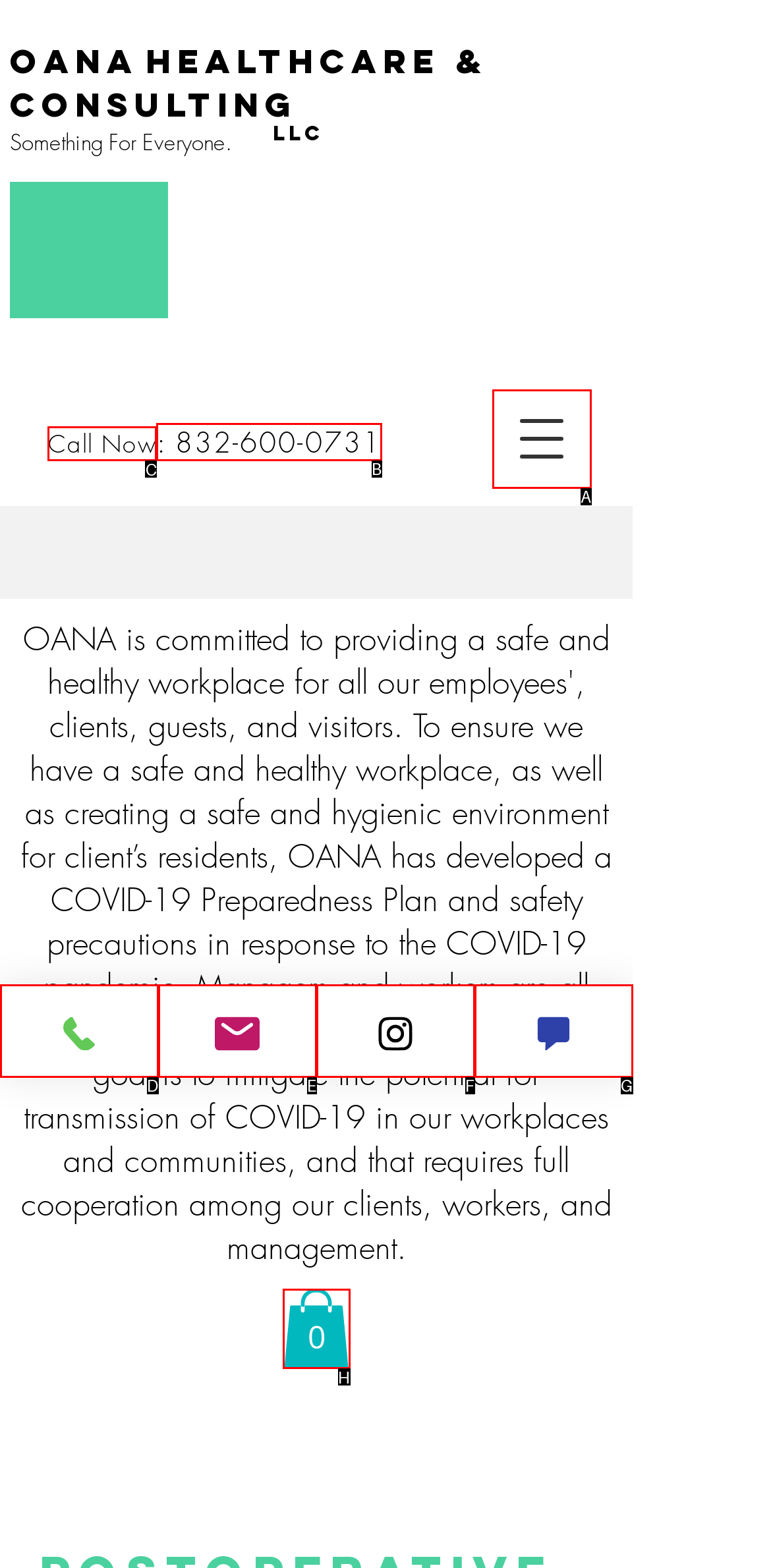Tell me which one HTML element I should click to complete this task: Call now Answer with the option's letter from the given choices directly.

C